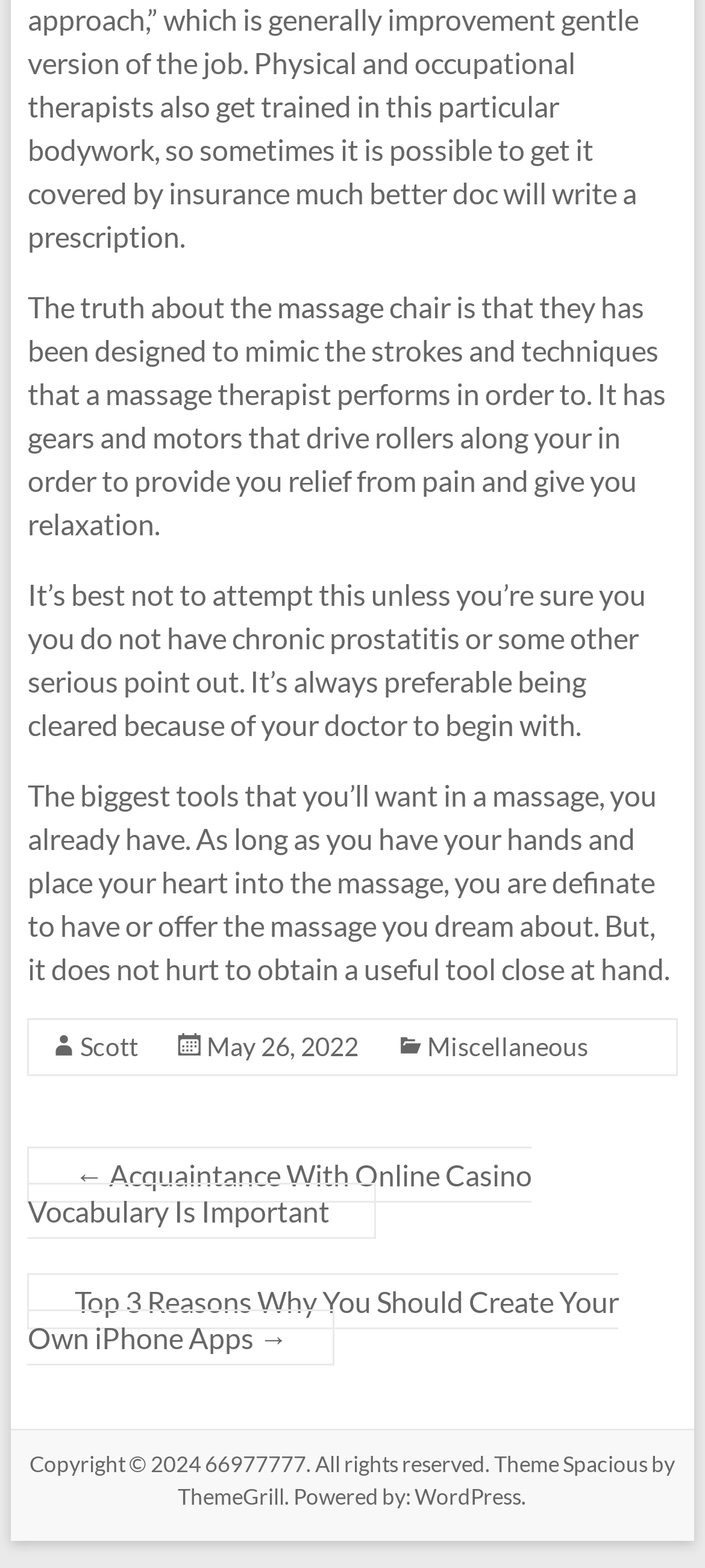Indicate the bounding box coordinates of the element that must be clicked to execute the instruction: "Go to the category page for Miscellaneous". The coordinates should be given as four float numbers between 0 and 1, i.e., [left, top, right, bottom].

[0.606, 0.657, 0.834, 0.677]